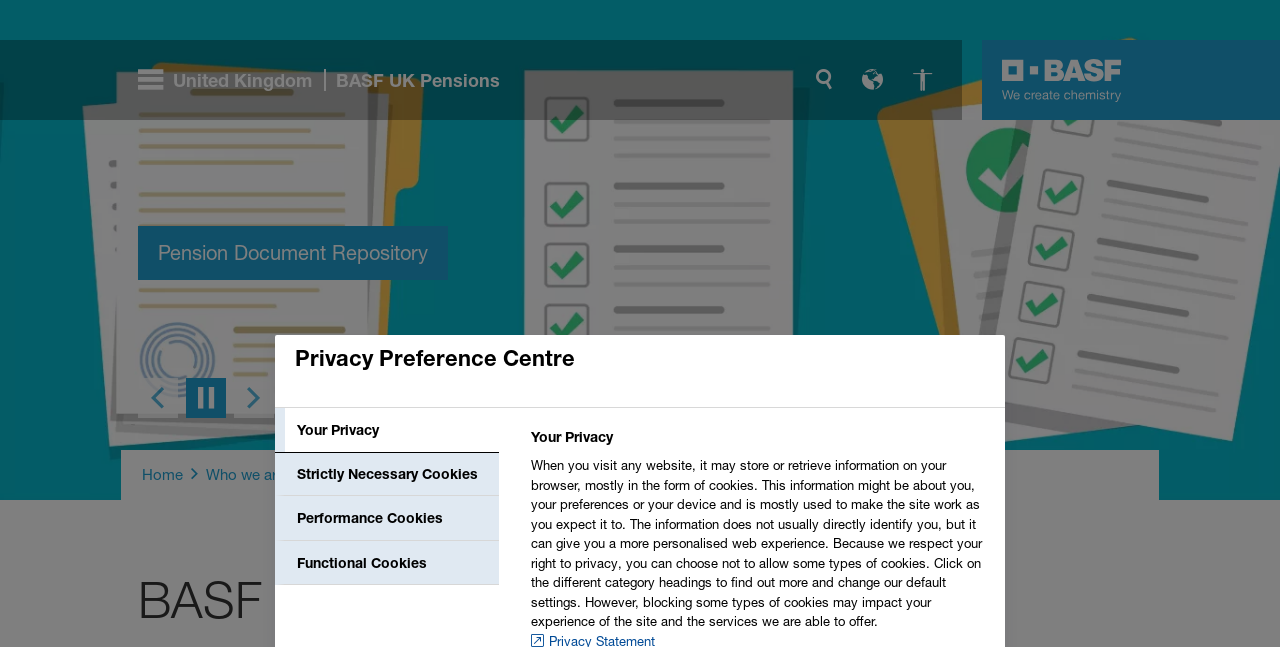Please find the bounding box coordinates of the section that needs to be clicked to achieve this instruction: "Change country and language".

[0.674, 0.107, 0.69, 0.141]